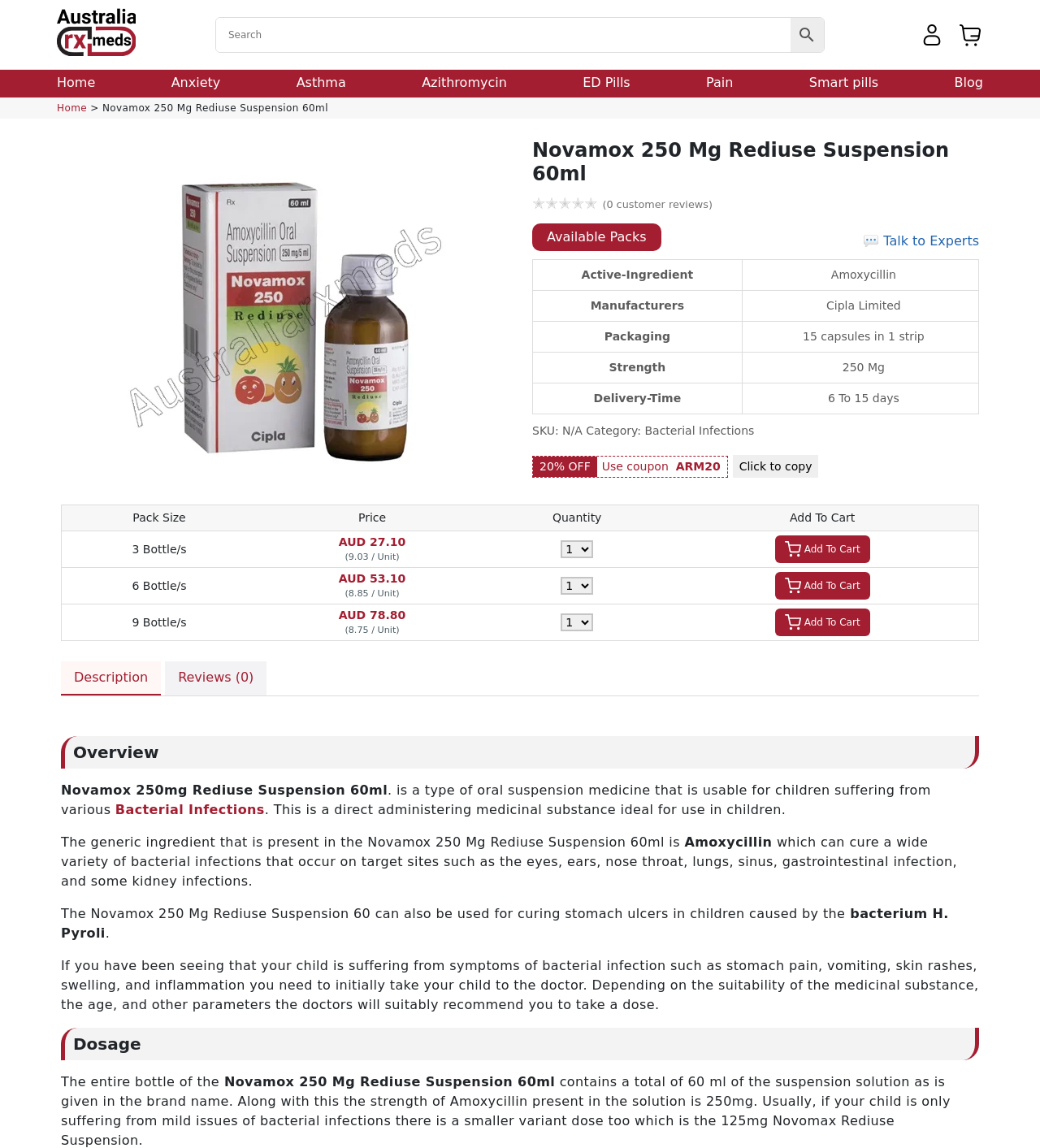Identify the coordinates of the bounding box for the element that must be clicked to accomplish the instruction: "Search for a product".

[0.207, 0.015, 0.793, 0.046]